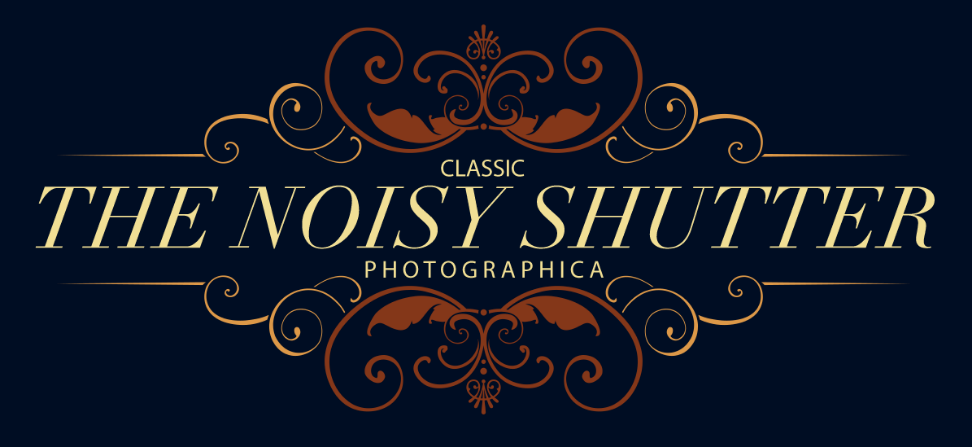Elaborate on the various elements present in the image.

The image features an elegant logo for "The Noisy Shutter," a photography platform, prominently displayed in a rich, decorative style. The design includes ornate flourishes that frame the text, enhancing its classic appeal. The main title "THE NOISY SHUTTER" is rendered in a bold, serif font, standing out against a dark navy background, with the words "CLASSIC" and "PHOTOGRAPHICA" elegantly integrated into the overall design. This logo signifies the platform's dedication to both traditional and contemporary photography.